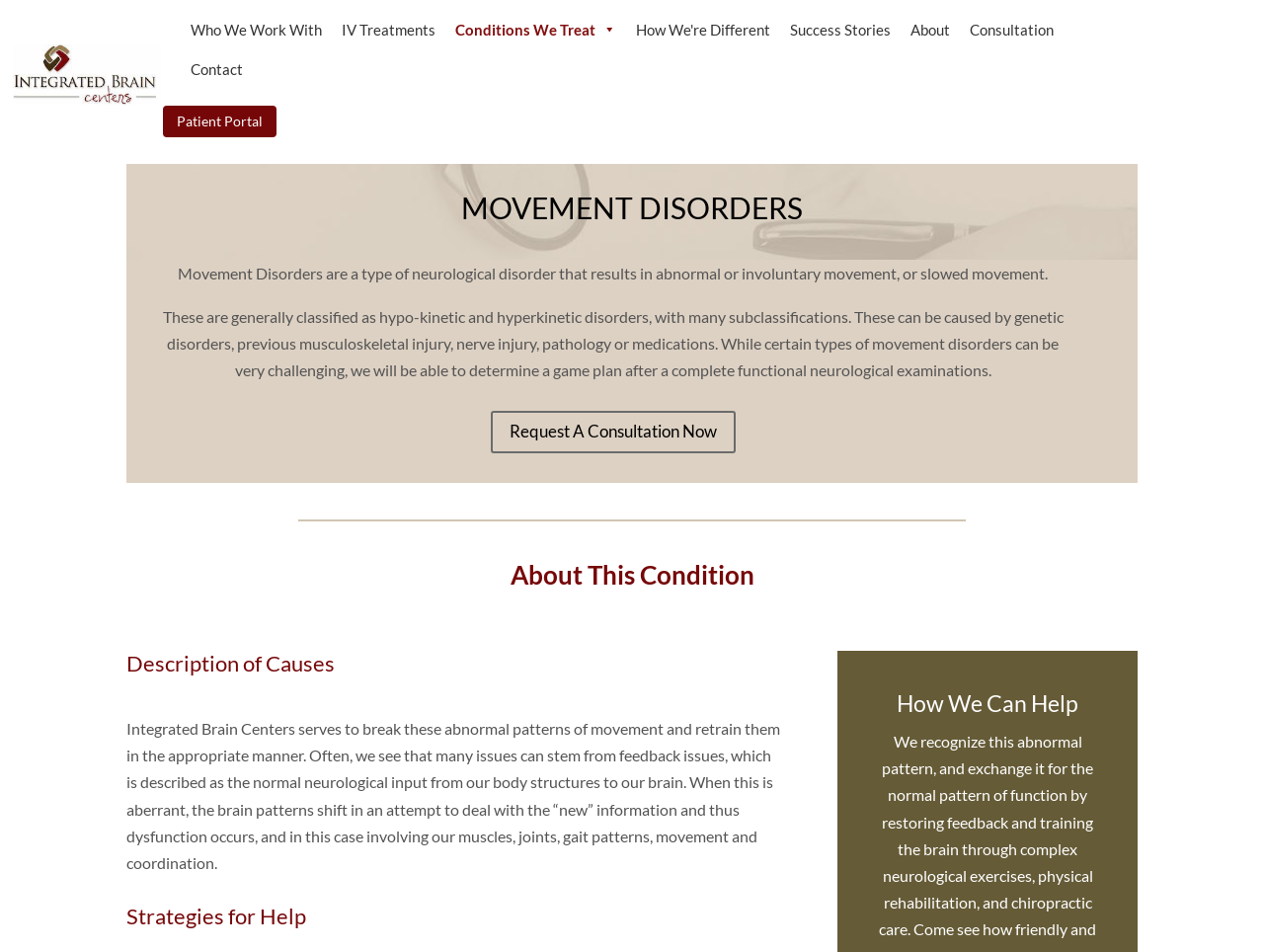Select the bounding box coordinates of the element I need to click to carry out the following instruction: "Learn about healthy lip tips".

None